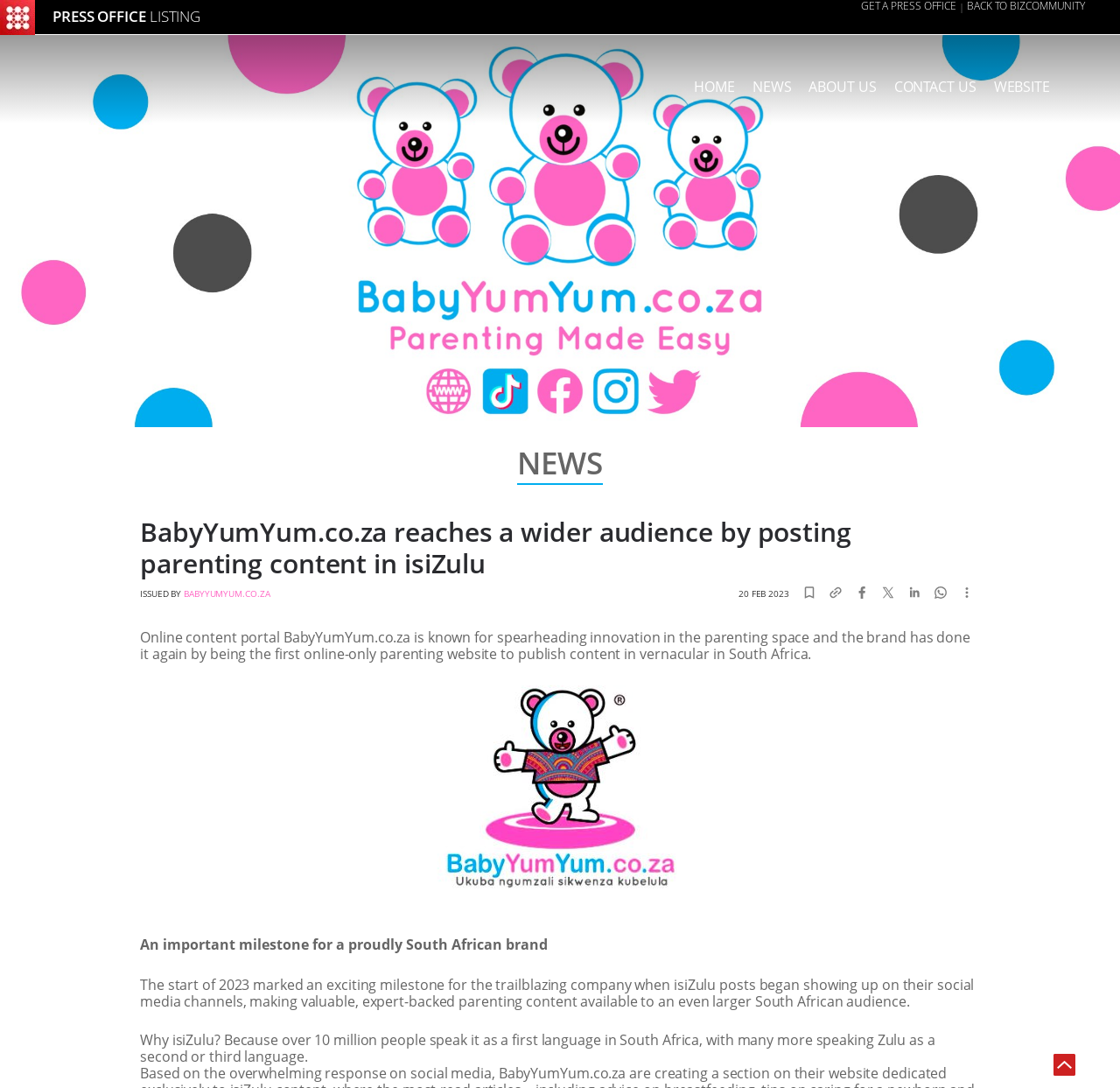Please reply to the following question with a single word or a short phrase:
What is the milestone achieved by BabyYumYum.co.za in 2023?

publishing isiZulu posts